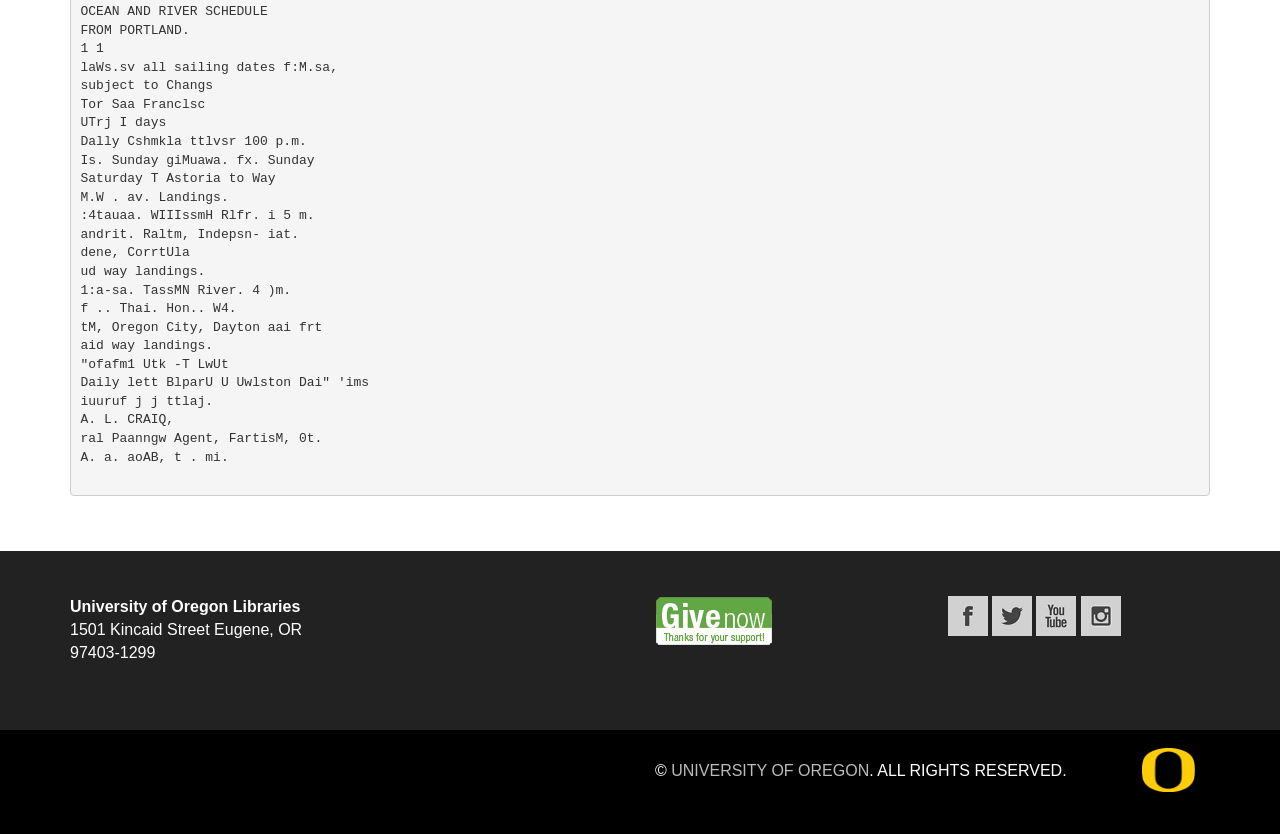What is the copyright information at the bottom of the page?
Respond with a short answer, either a single word or a phrase, based on the image.

© UNIVERSITY OF OREGON. ALL RIGHTS RESERVED.